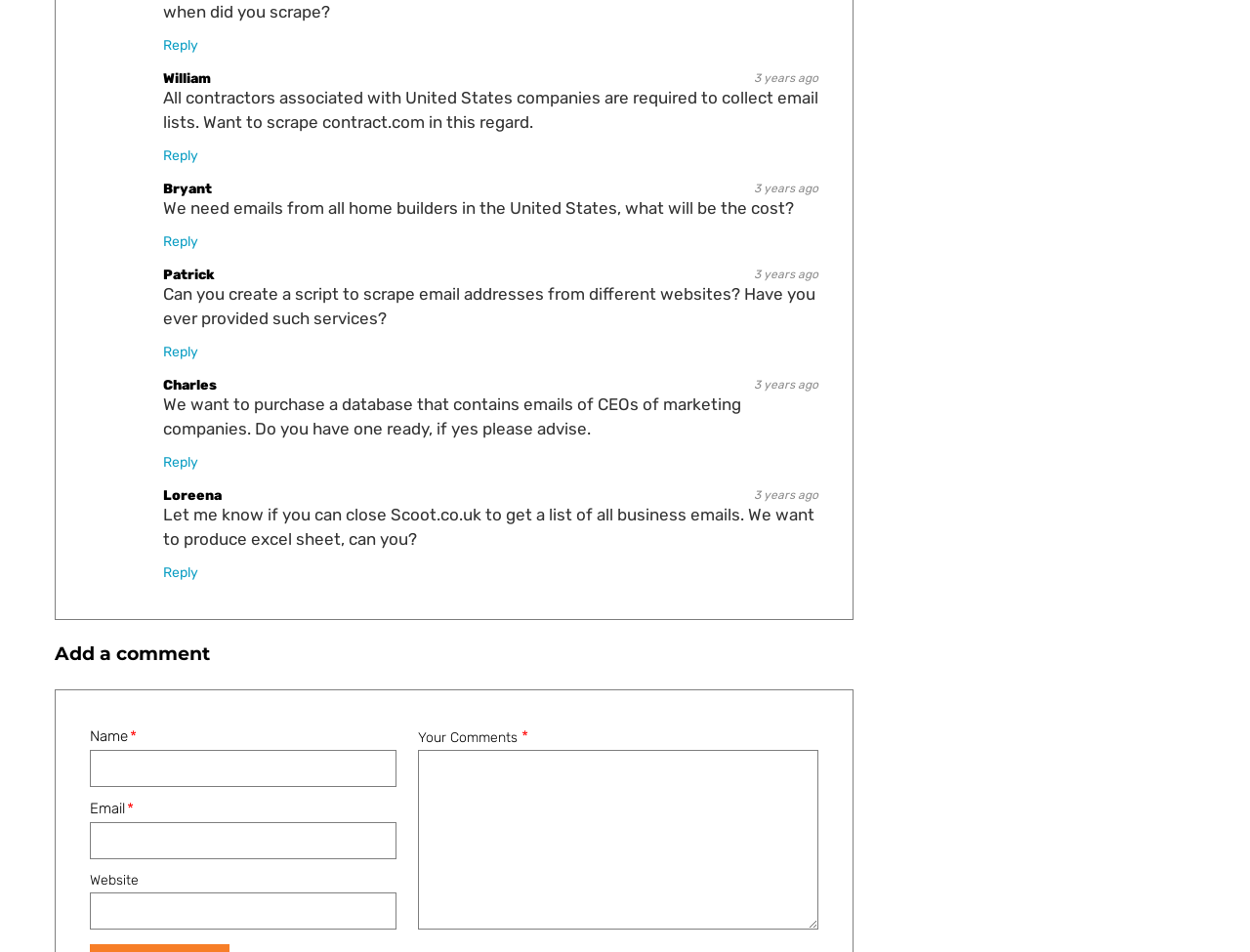Identify the bounding box of the UI element that matches this description: "parent_node: Name name="author"".

[0.072, 0.788, 0.317, 0.827]